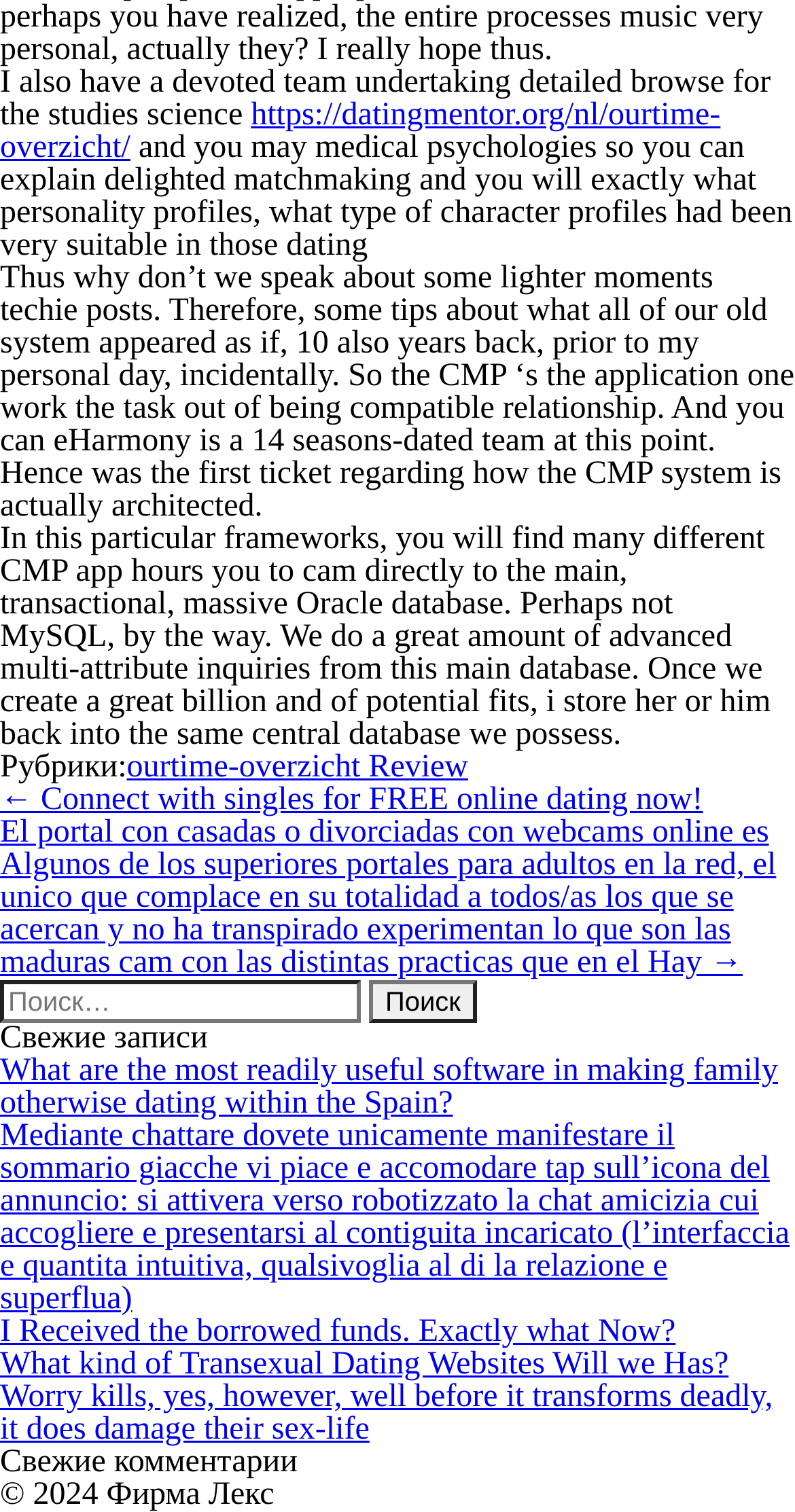Respond concisely with one word or phrase to the following query:
What is the name of the company mentioned in the text?

eHarmony